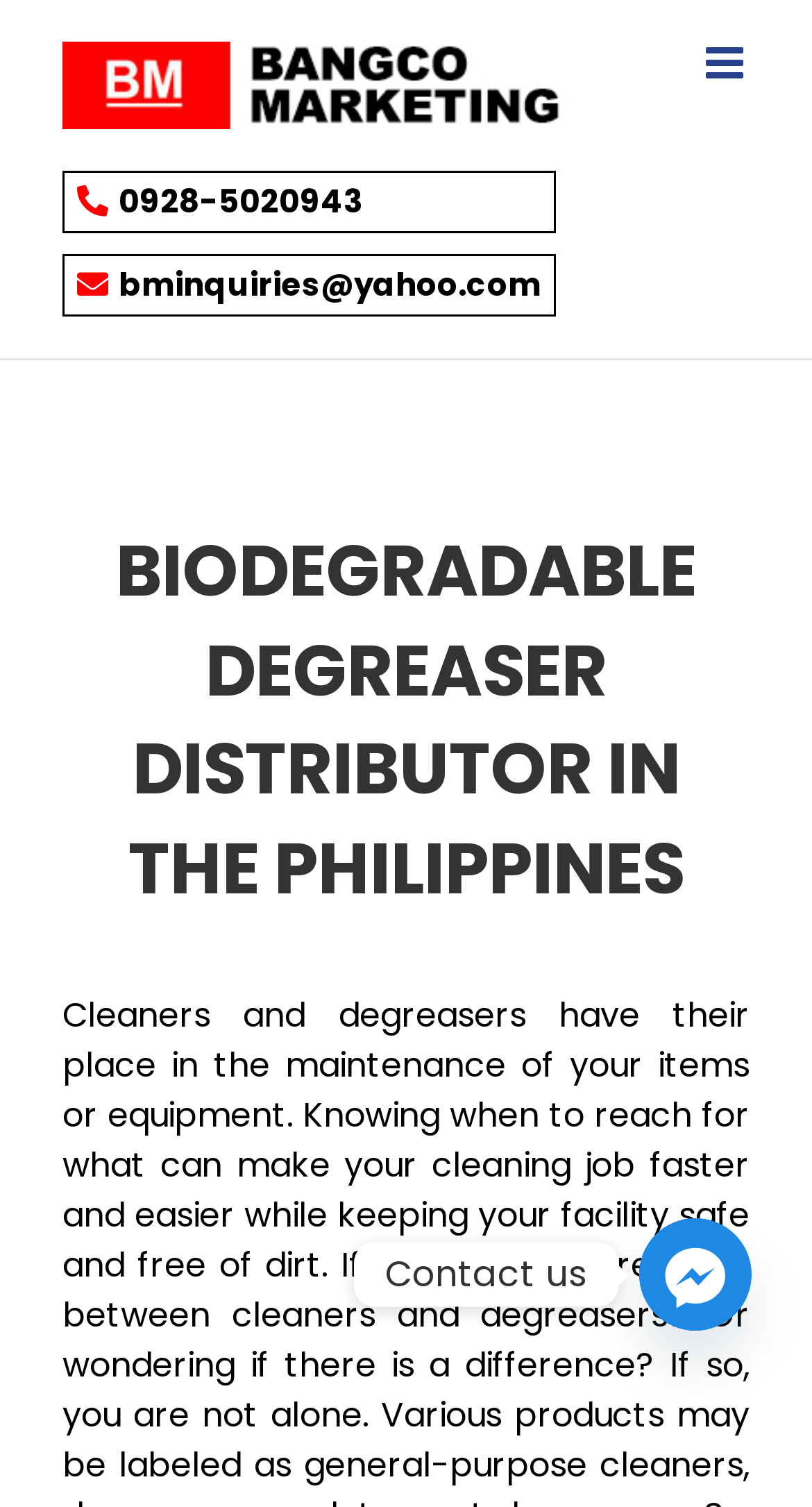What is the logo of the company?
Look at the image and respond with a one-word or short phrase answer.

Bangco Marketing Logo